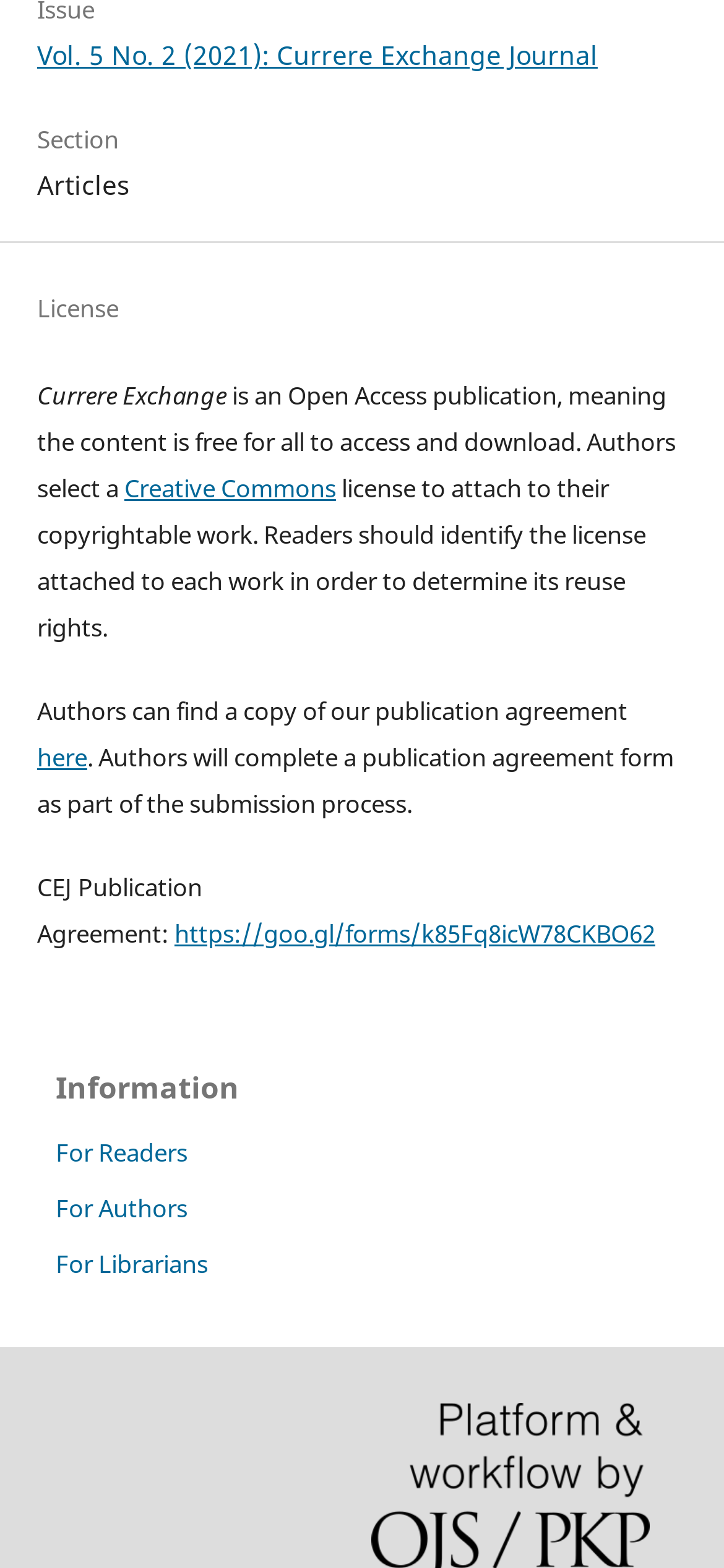Give a short answer using one word or phrase for the question:
What type of license is used for the journal?

Creative Commons